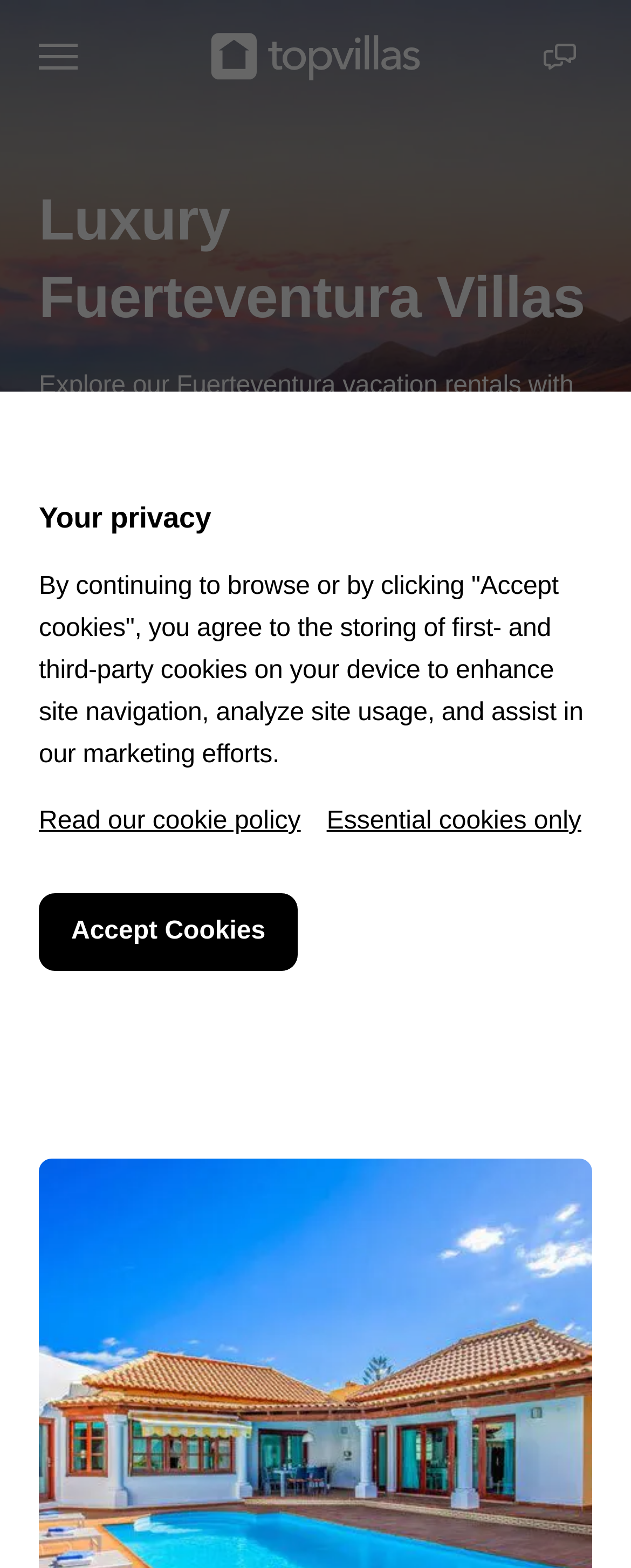Using the webpage screenshot and the element description Accept Cookies, determine the bounding box coordinates. Specify the coordinates in the format (top-left x, top-left y, bottom-right x, bottom-right y) with values ranging from 0 to 1.

[0.062, 0.57, 0.472, 0.619]